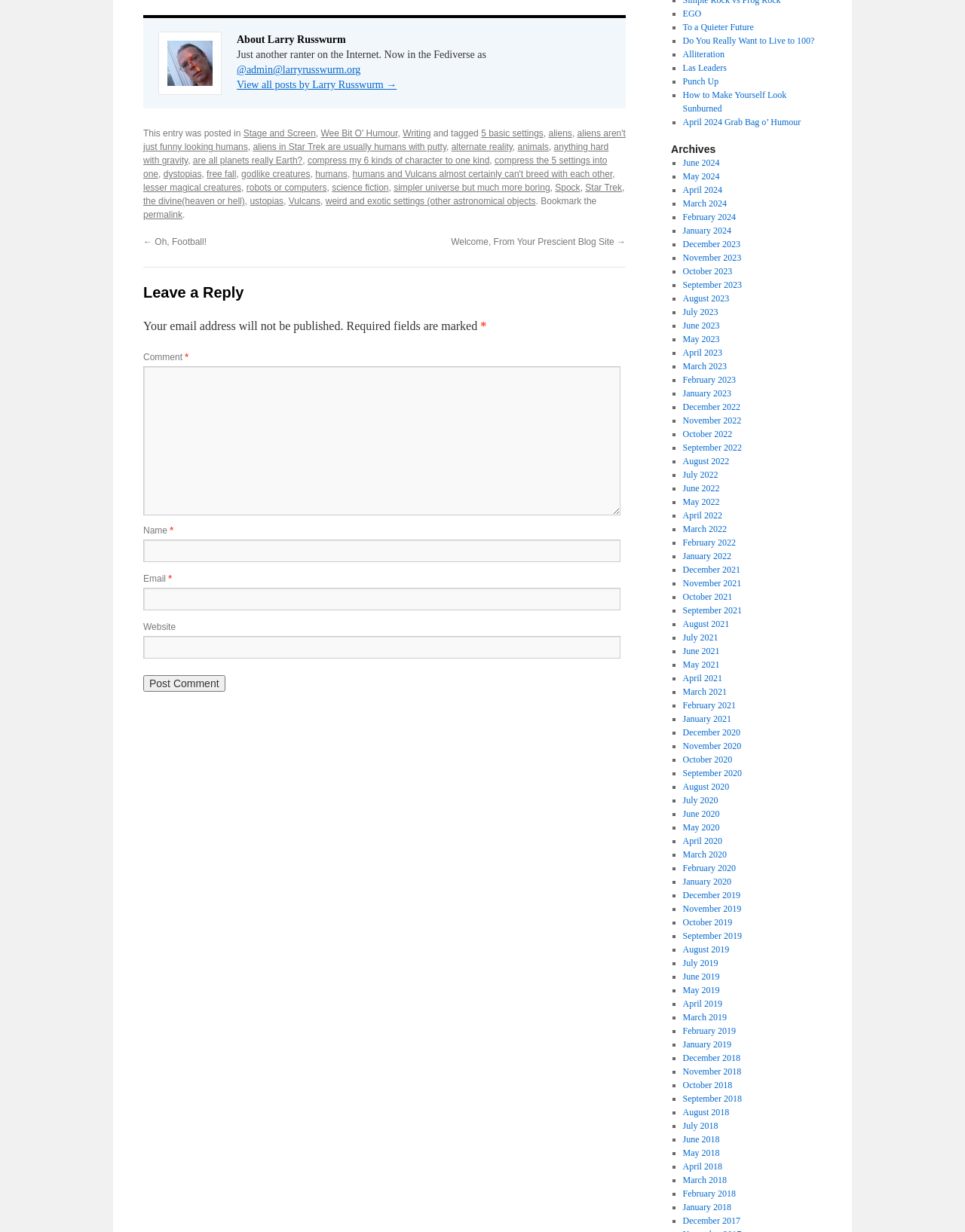Identify the bounding box of the HTML element described here: "June 2021". Provide the coordinates as four float numbers between 0 and 1: [left, top, right, bottom].

[0.707, 0.524, 0.746, 0.533]